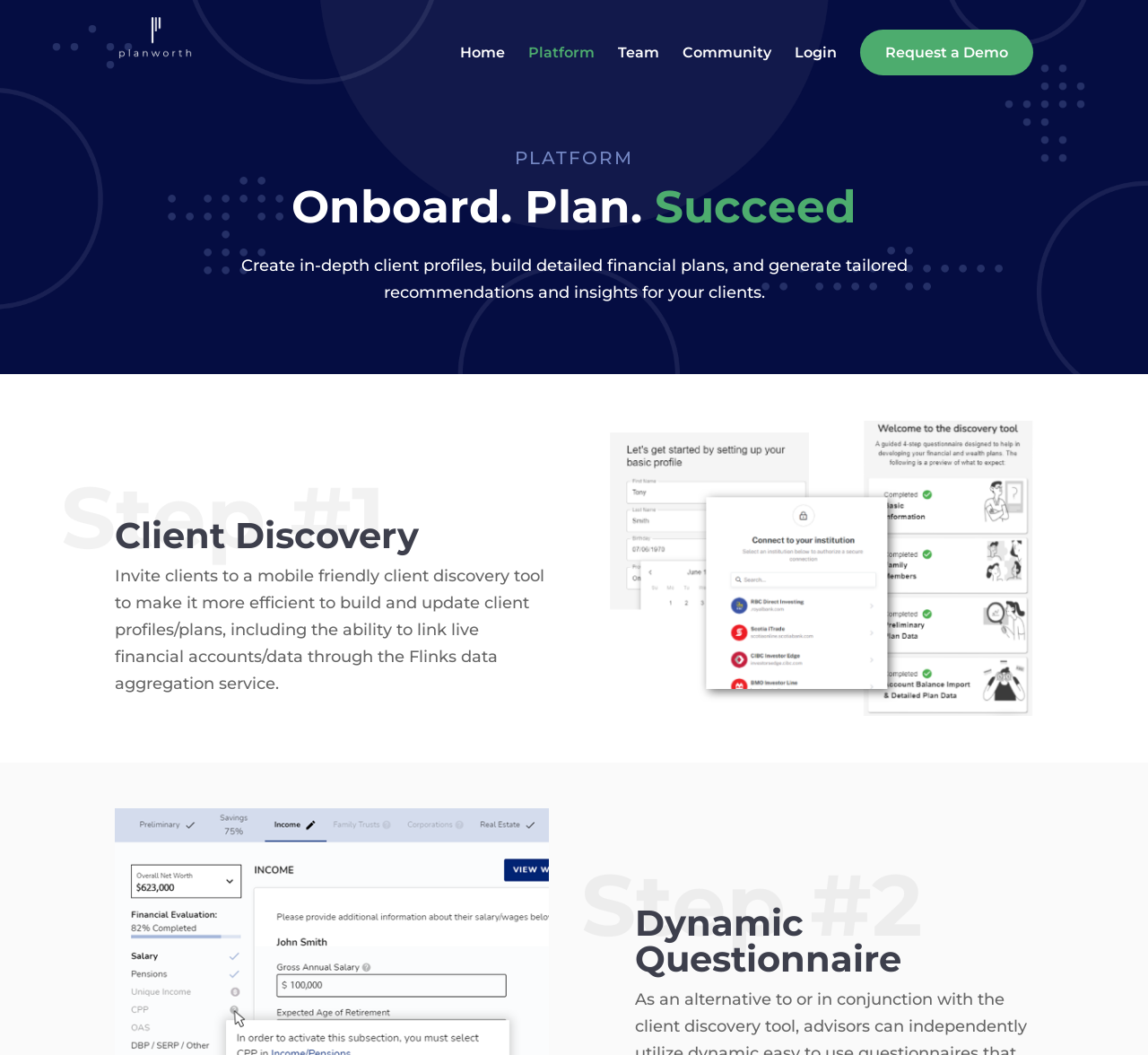Generate the text content of the main headline of the webpage.

Onboard. Plan. Succeed